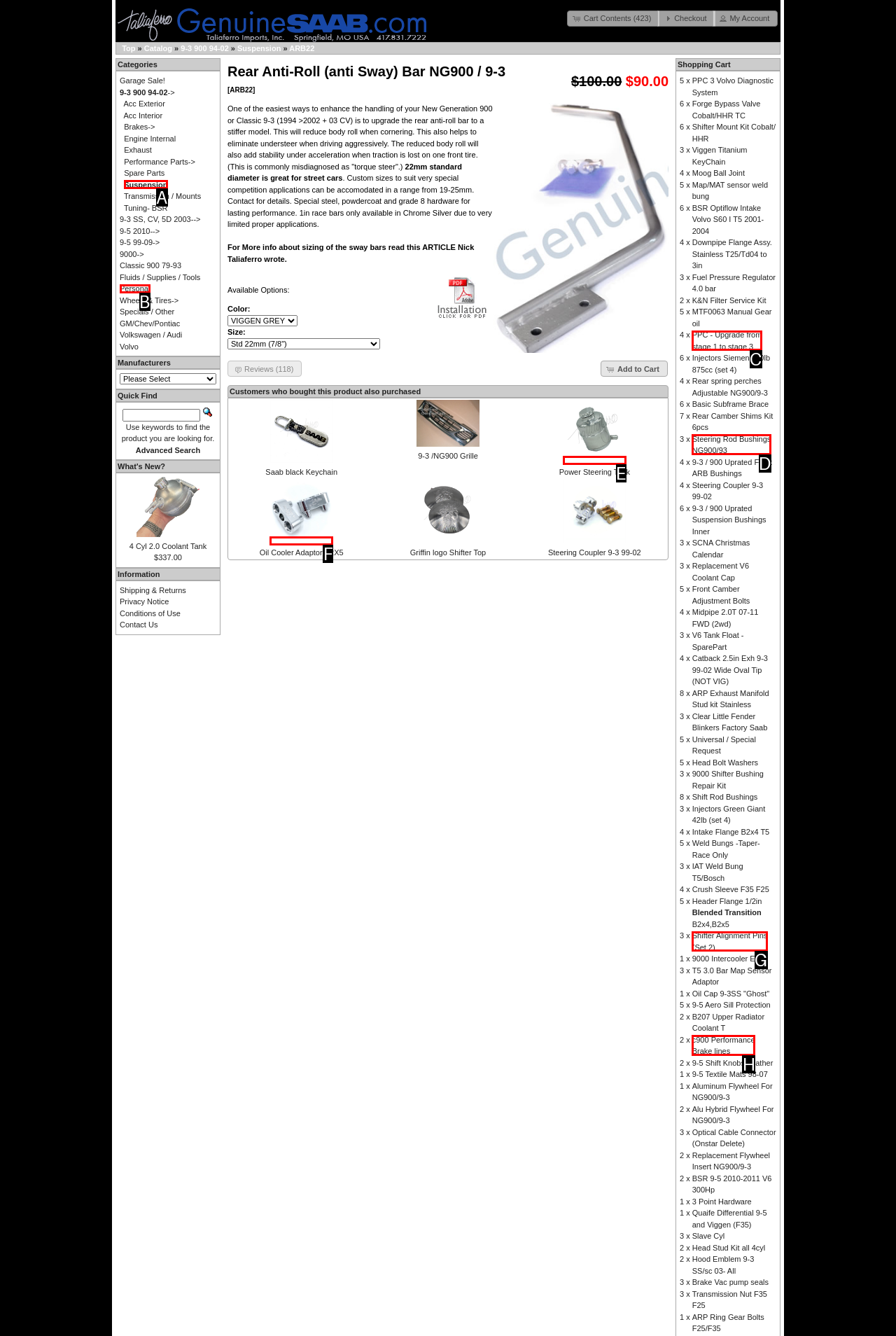Please select the letter of the HTML element that fits the description: parent_node: Power Steering Tank. Answer with the option's letter directly.

E